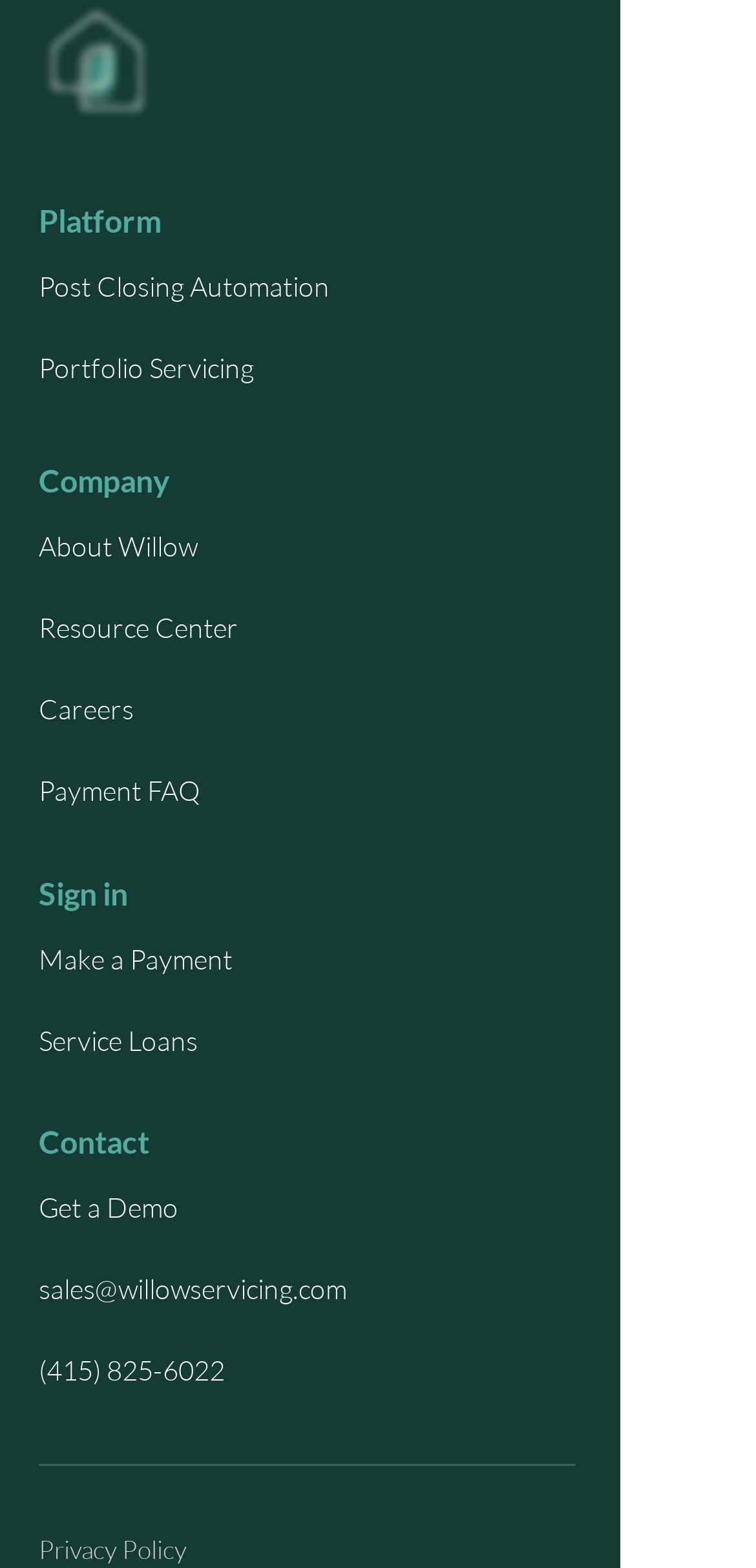Based on the element description, predict the bounding box coordinates (top-left x, top-left y, bottom-right x, bottom-right y) for the UI element in the screenshot: Resource Center

[0.051, 0.374, 0.397, 0.426]